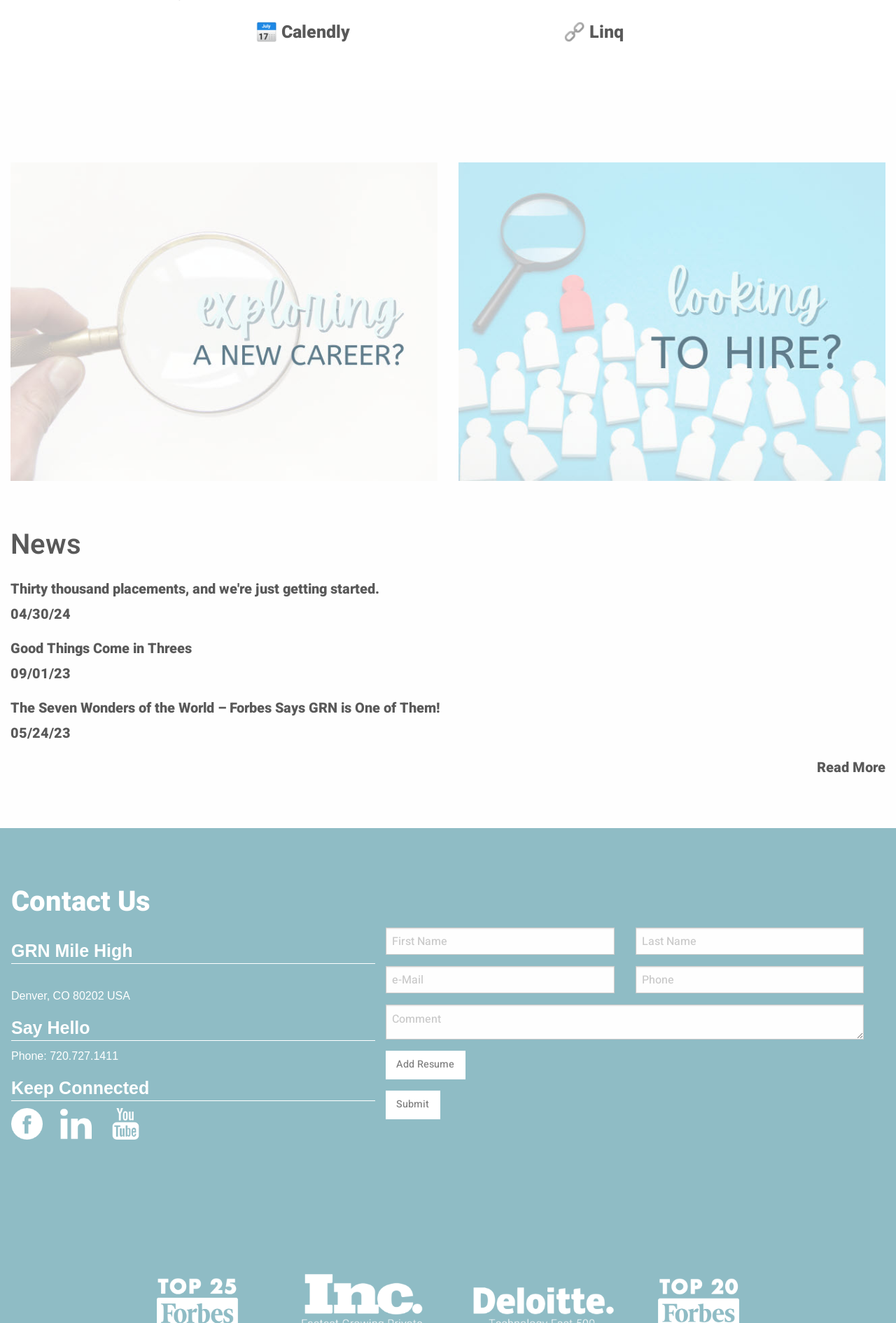Identify the bounding box coordinates of the section that should be clicked to achieve the task described: "Click on Submit".

[0.43, 0.824, 0.491, 0.846]